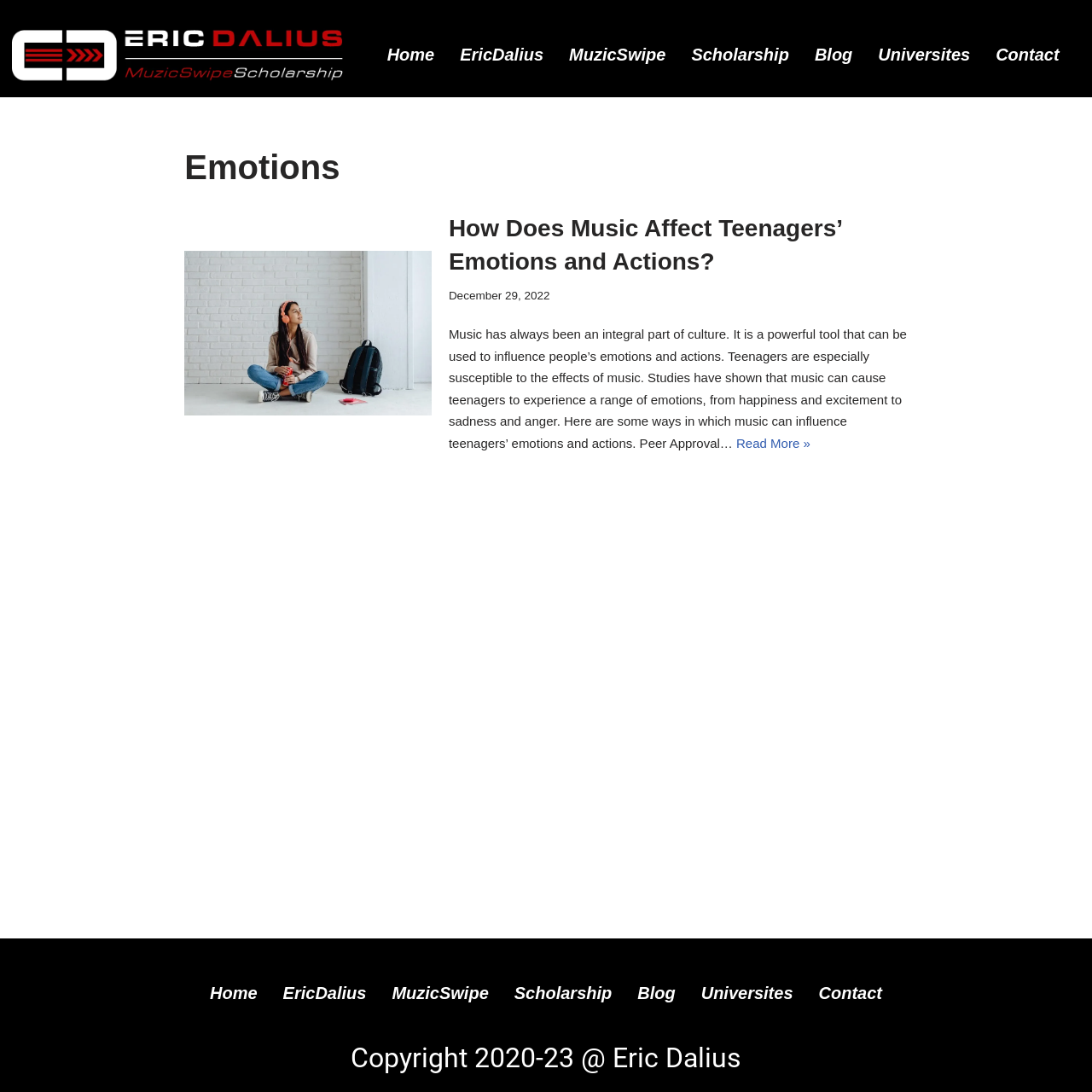What is the copyright information at the bottom of the webpage?
Look at the image and respond with a one-word or short phrase answer.

Copyright 2020-23 @ Eric Dalius